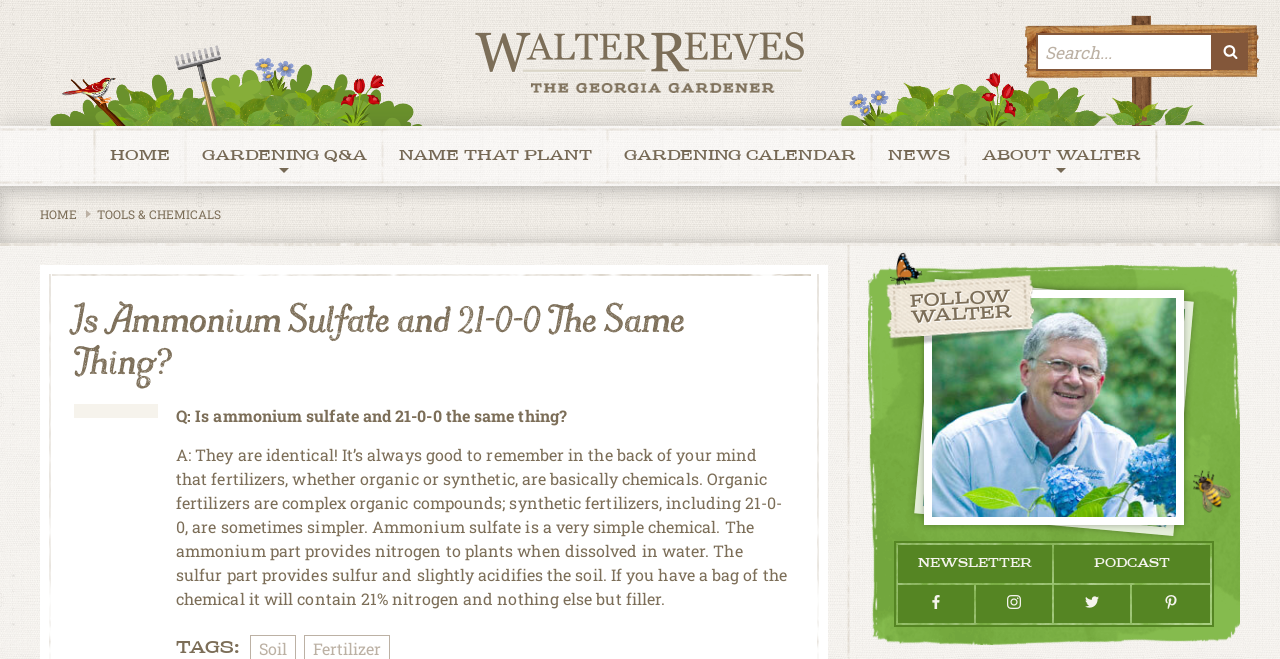Given the description of a UI element: "Home", identify the bounding box coordinates of the matching element in the webpage screenshot.

[0.031, 0.313, 0.06, 0.338]